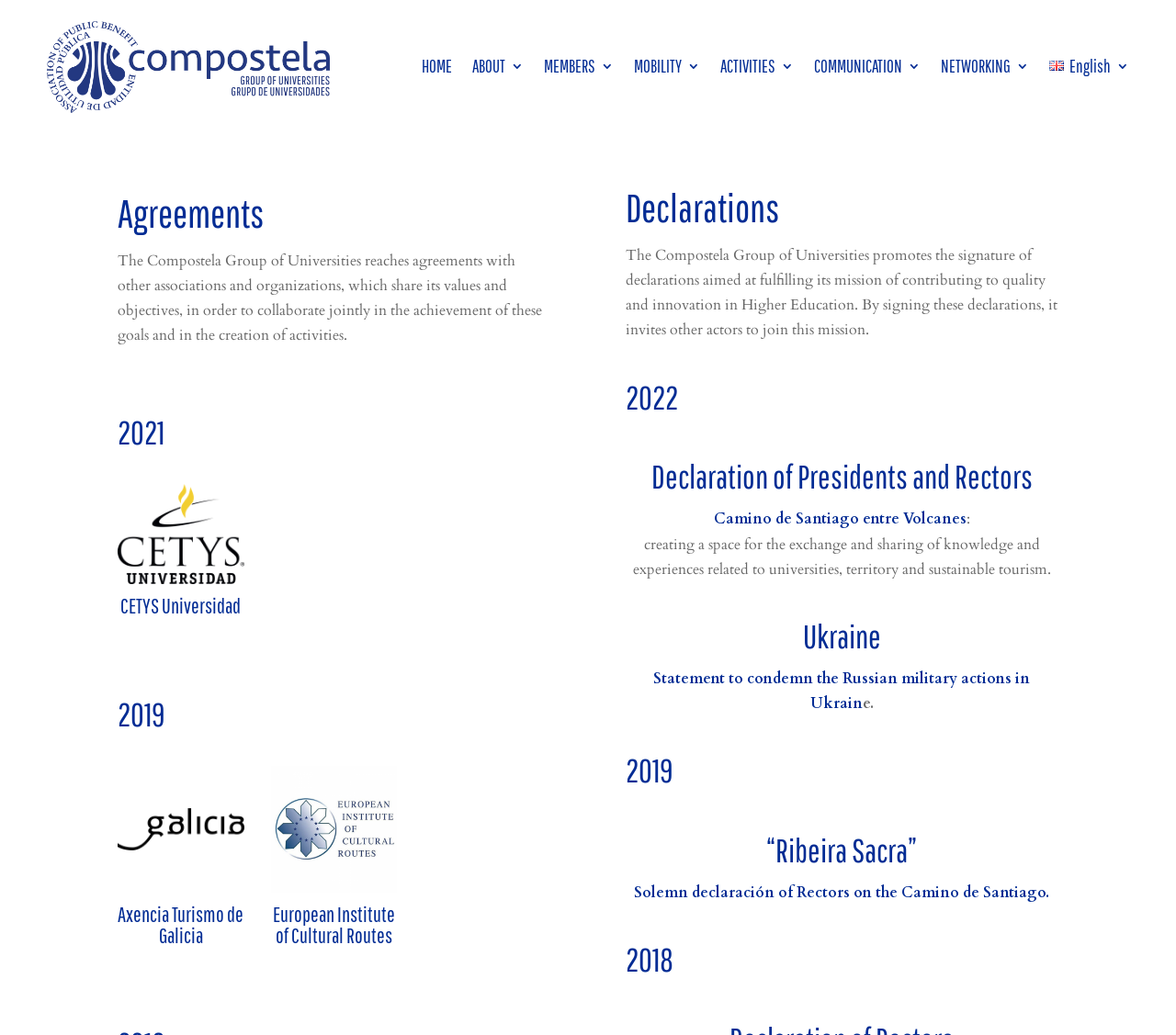Please locate the bounding box coordinates of the element that should be clicked to complete the given instruction: "View the Agreements section".

[0.1, 0.187, 0.468, 0.234]